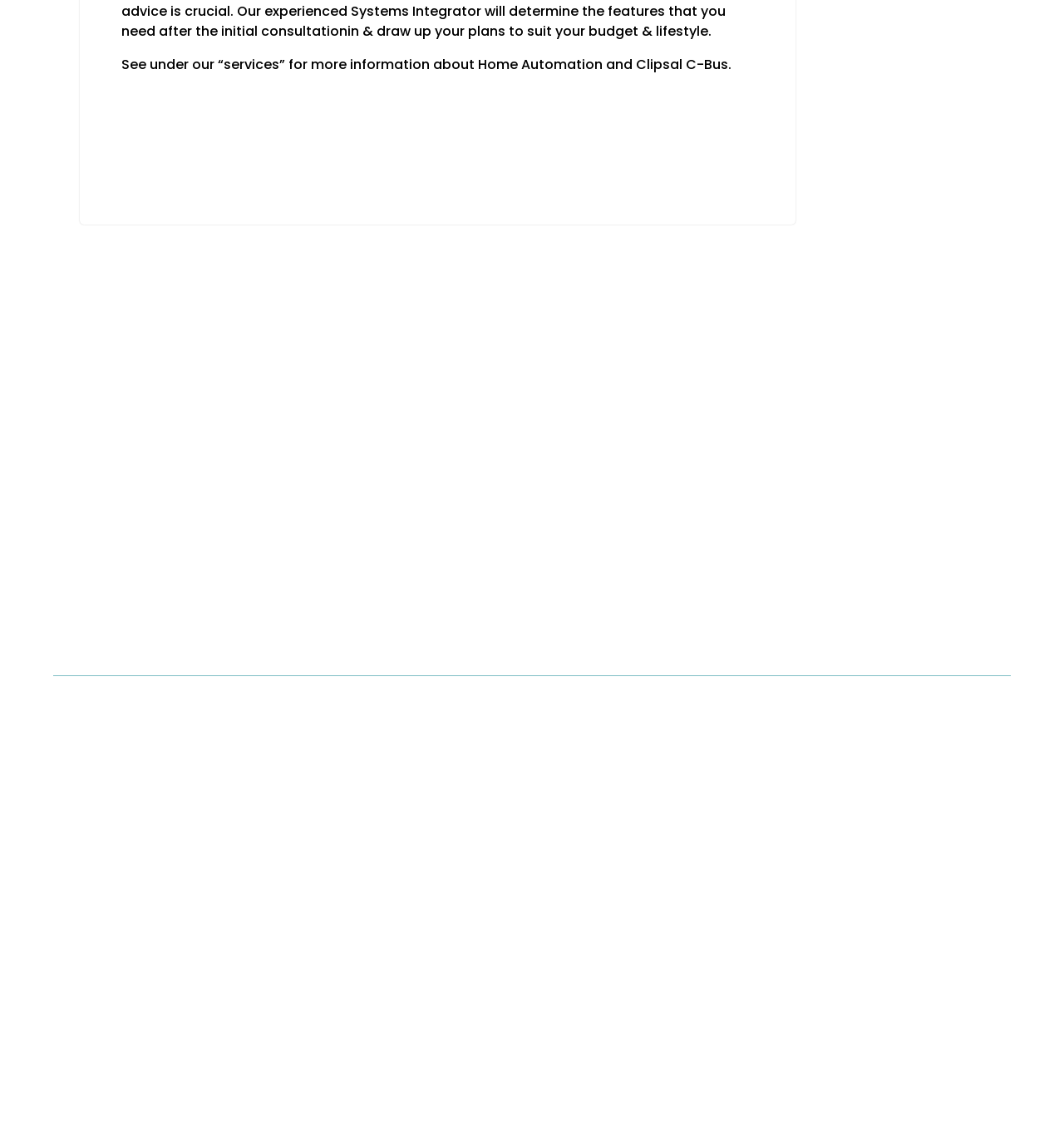Kindly determine the bounding box coordinates of the area that needs to be clicked to fulfill this instruction: "Click on ABOUT US".

[0.097, 0.495, 0.903, 0.528]